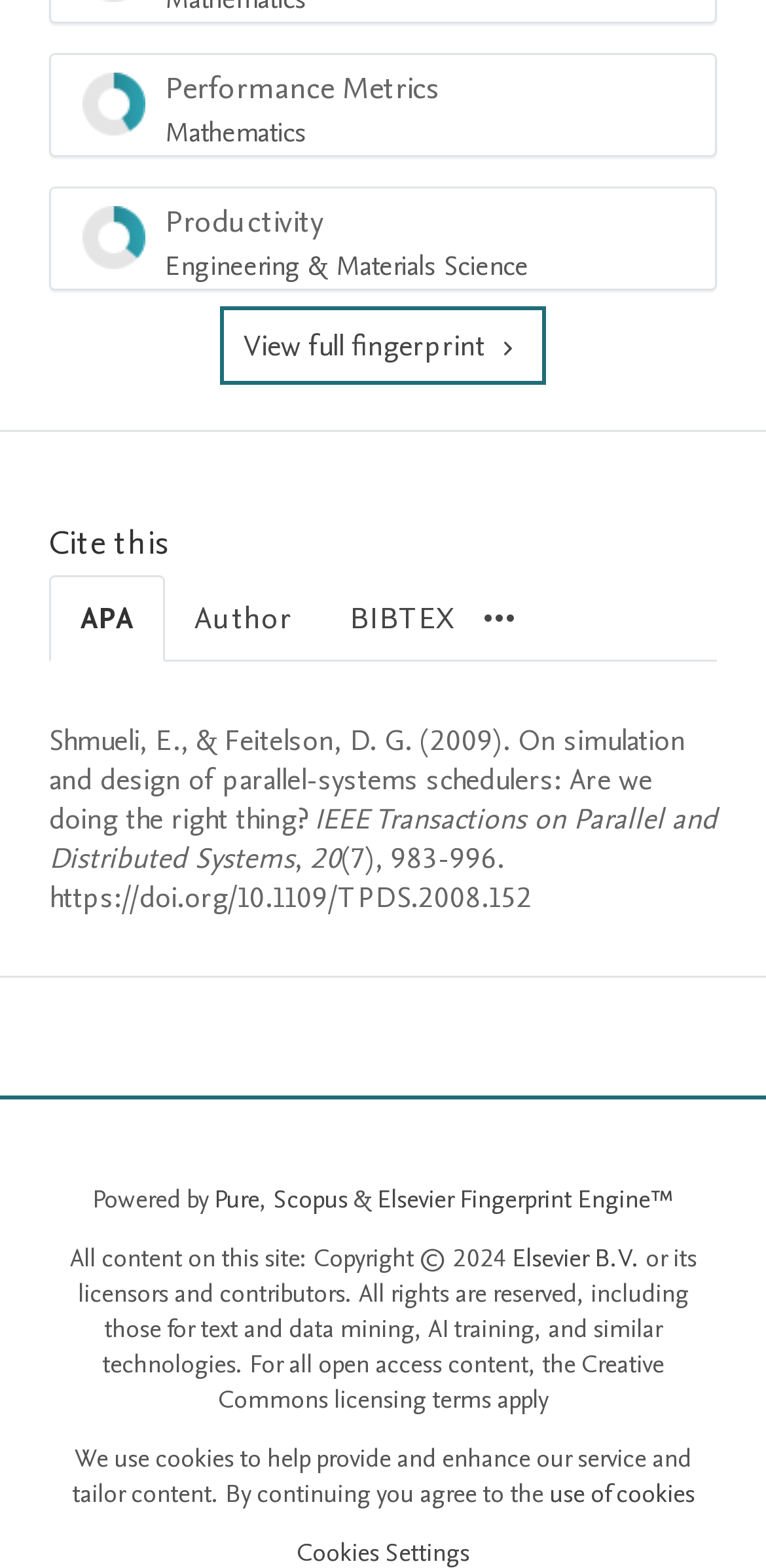Pinpoint the bounding box coordinates for the area that should be clicked to perform the following instruction: "Cite this in APA style".

[0.064, 0.367, 0.215, 0.422]